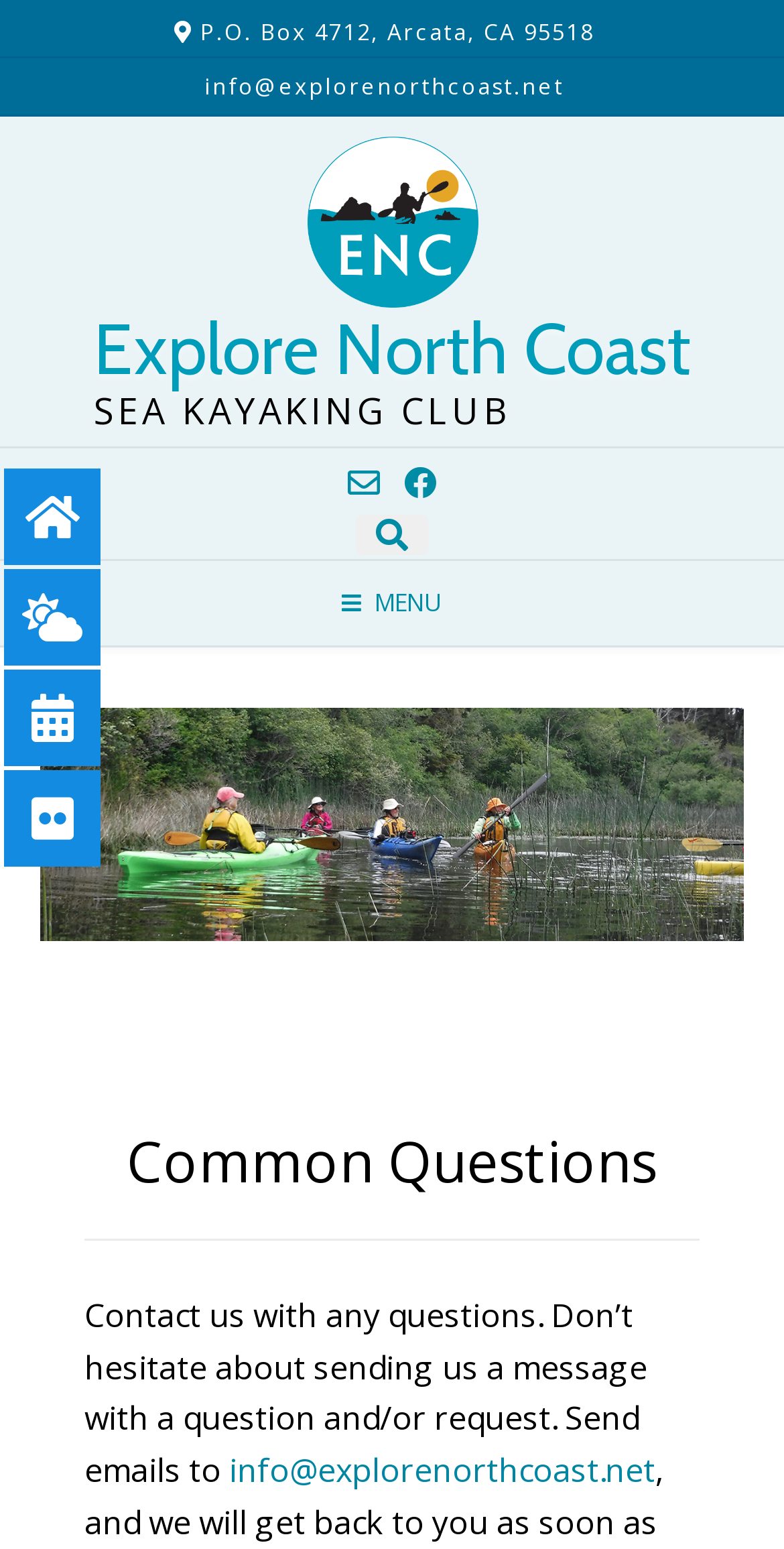Bounding box coordinates are specified in the format (top-left x, top-left y, bottom-right x, bottom-right y). All values are floating point numbers bounded between 0 and 1. Please provide the bounding box coordinate of the region this sentence describes: Explore North Coast

[0.119, 0.203, 0.881, 0.248]